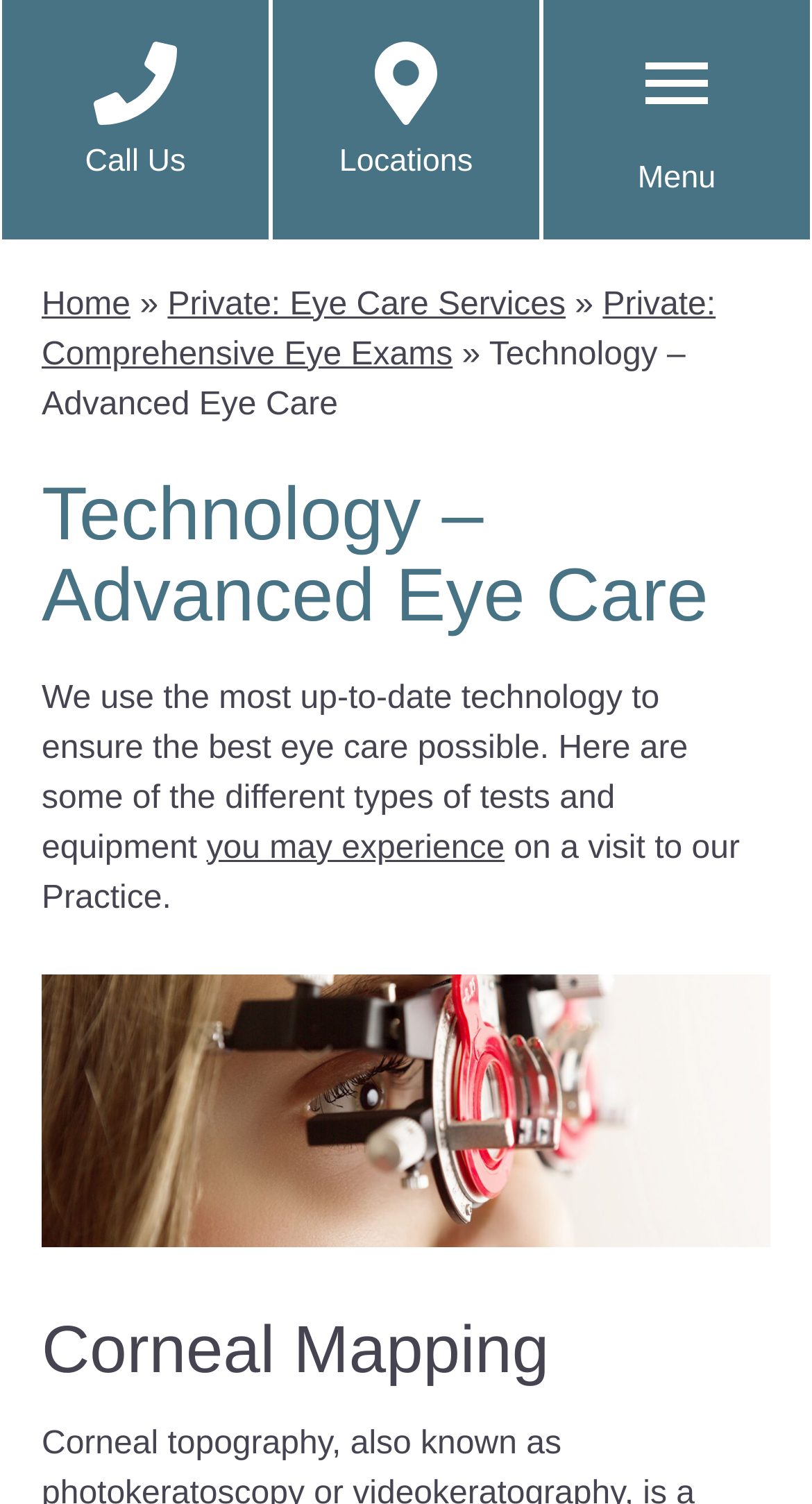Please determine and provide the text content of the webpage's heading.

Technology – Advanced Eye Care